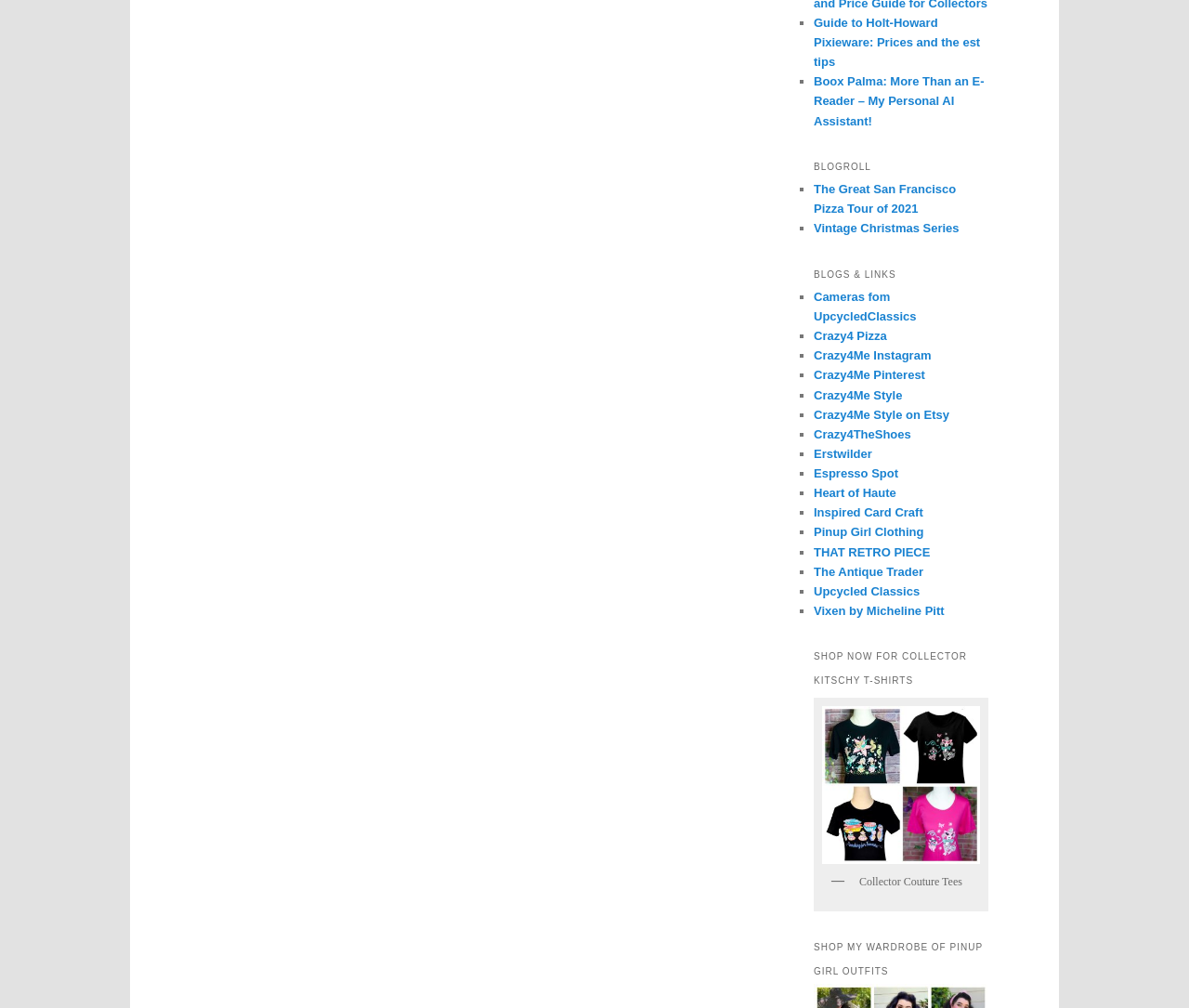What is the name of the Etsy shop?
Please use the image to deliver a detailed and complete answer.

I found the link 'Crazy4Me Style on Etsy' which suggests that it is an Etsy shop. The name of the shop is 'Crazy4Me Style on Etsy'.